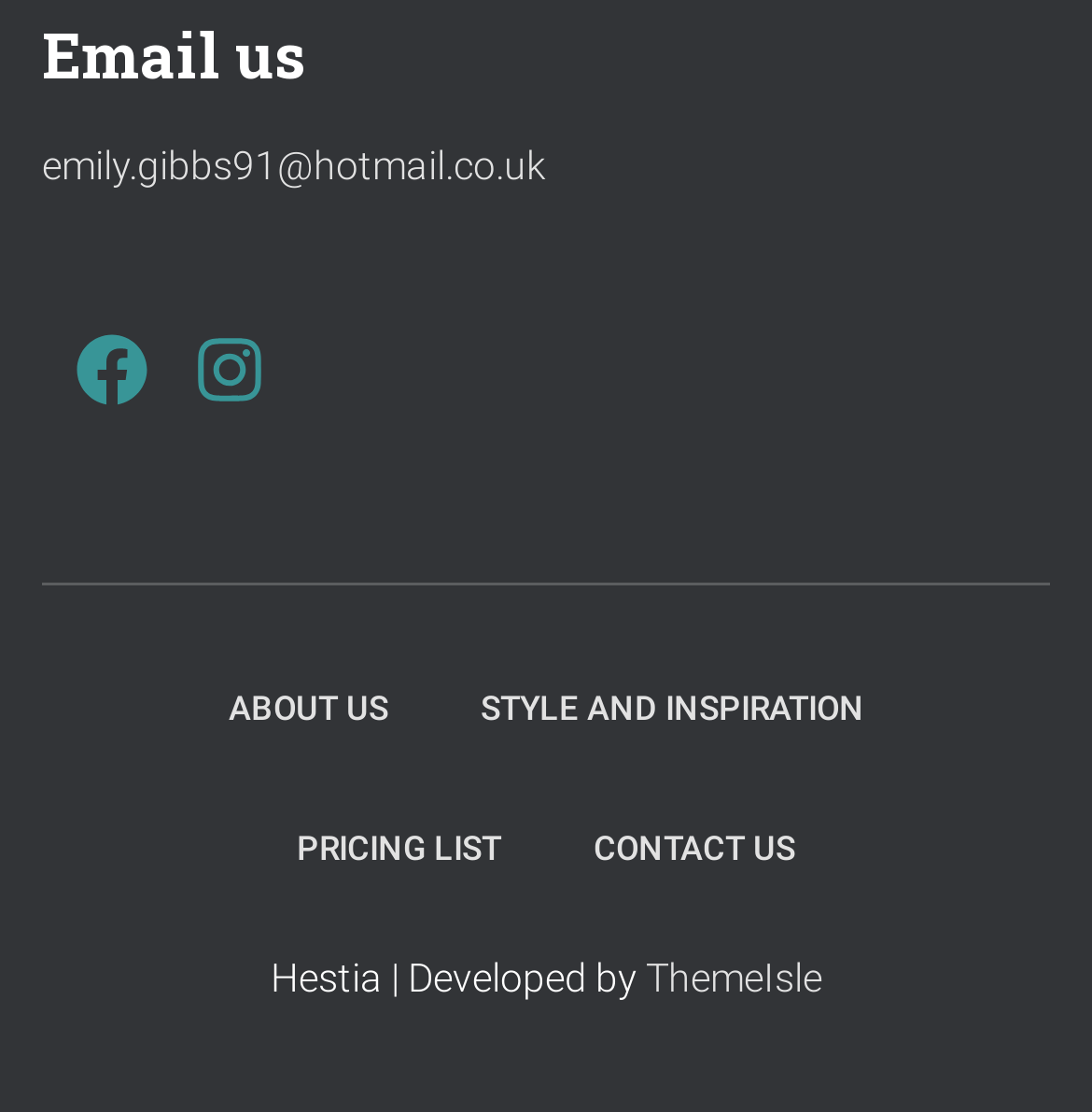Pinpoint the bounding box coordinates of the clickable element to carry out the following instruction: "Email us."

[0.038, 0.006, 0.962, 0.095]